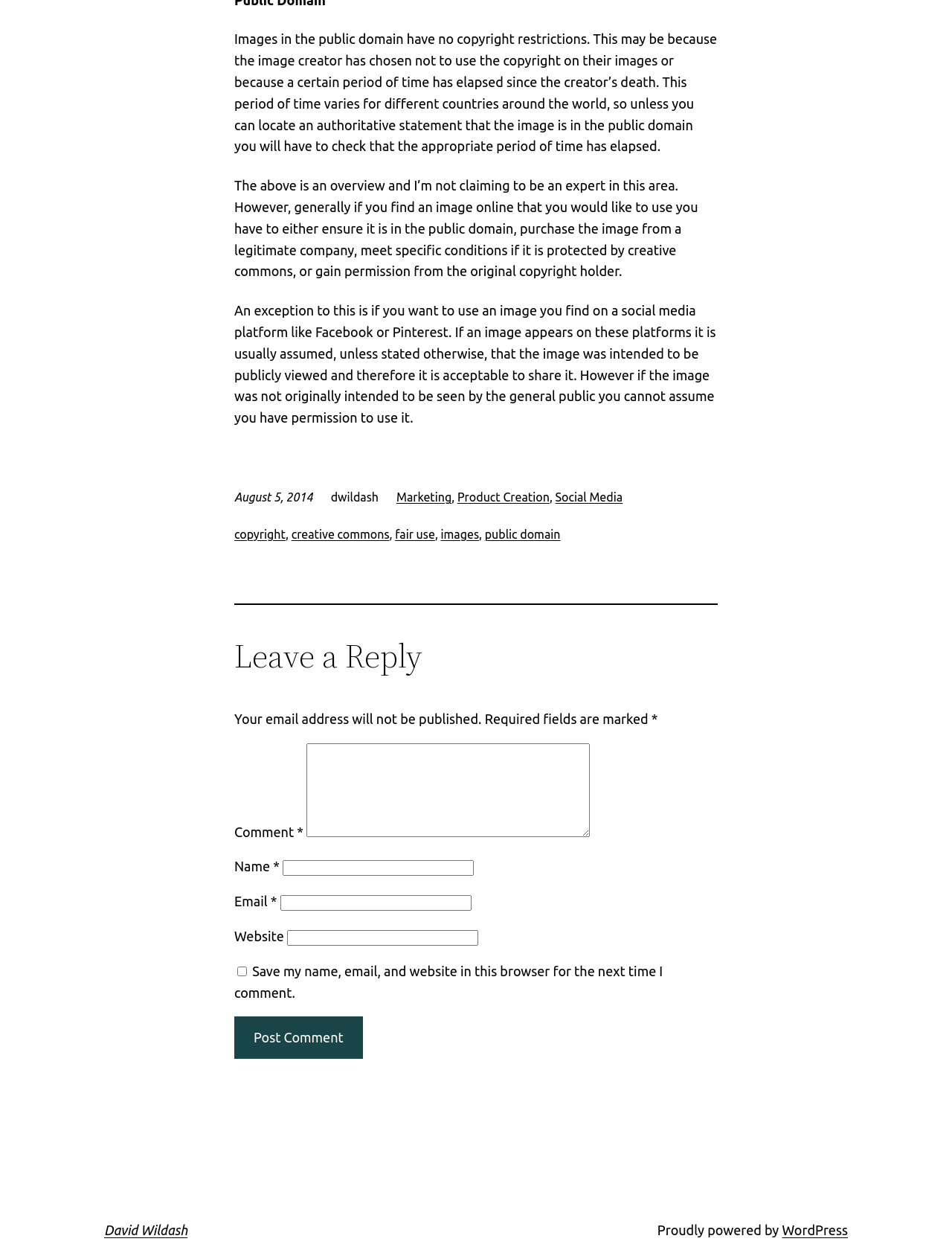What are the required fields in the comment form?
Please give a detailed and elaborate explanation in response to the question.

The required fields in the comment form can be identified by looking at the textbox elements with the 'required: True' attribute, which are labeled as 'Name', 'Email', and 'Comment'.